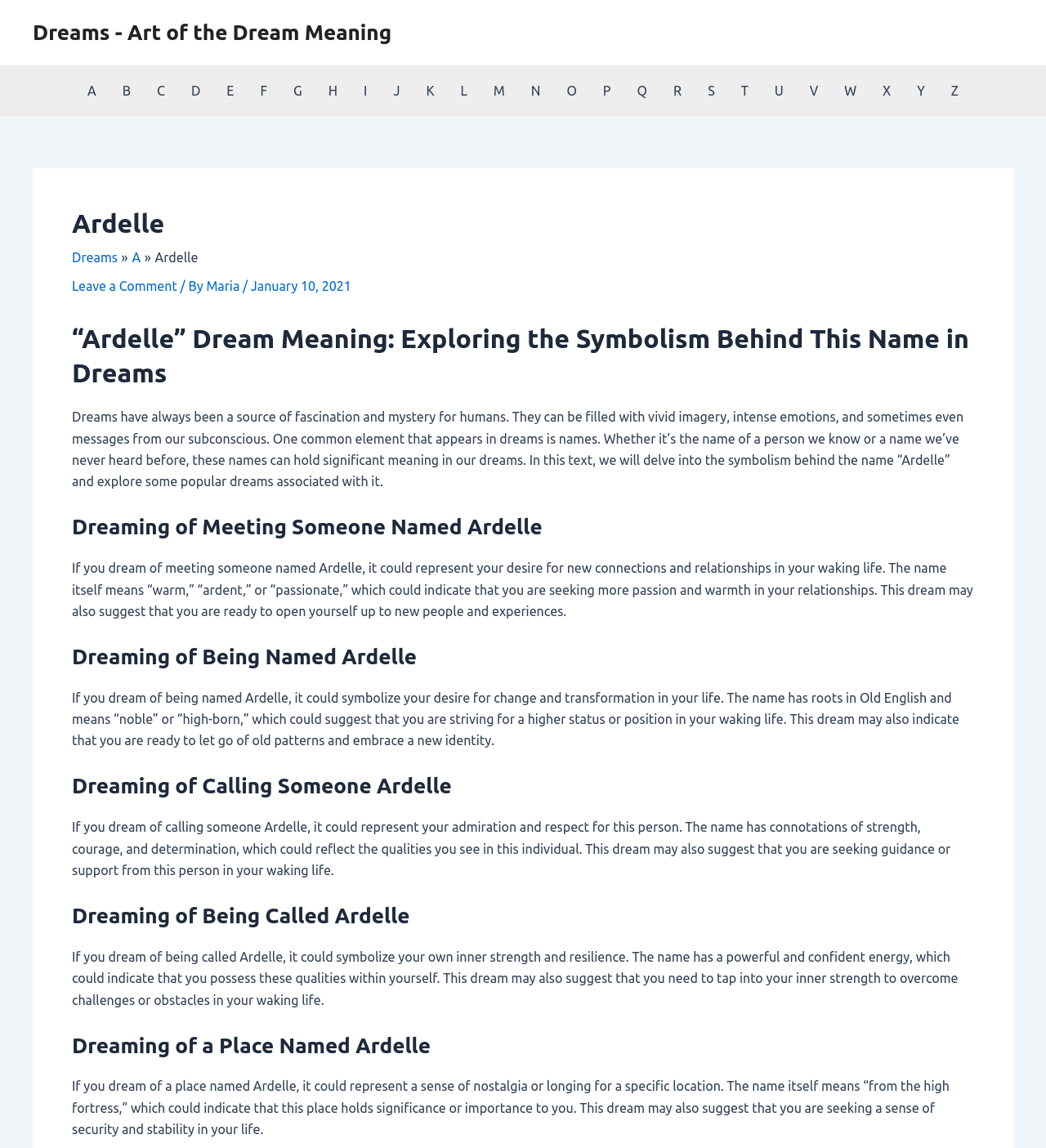What is the author's name of the article?
Based on the image, answer the question with as much detail as possible.

The author's name is mentioned below the breadcrumbs navigation, which is Maria.